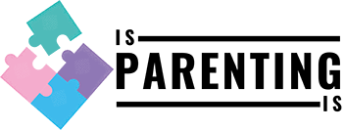Analyze the image and provide a detailed answer to the question: What is the likely purpose of this logo?

The caption suggests that this logo is likely associated with a website or a series of content focused on parenting tips, advice, and resources, indicating that the purpose of this logo is to represent a platform that provides guidance and support for parents.